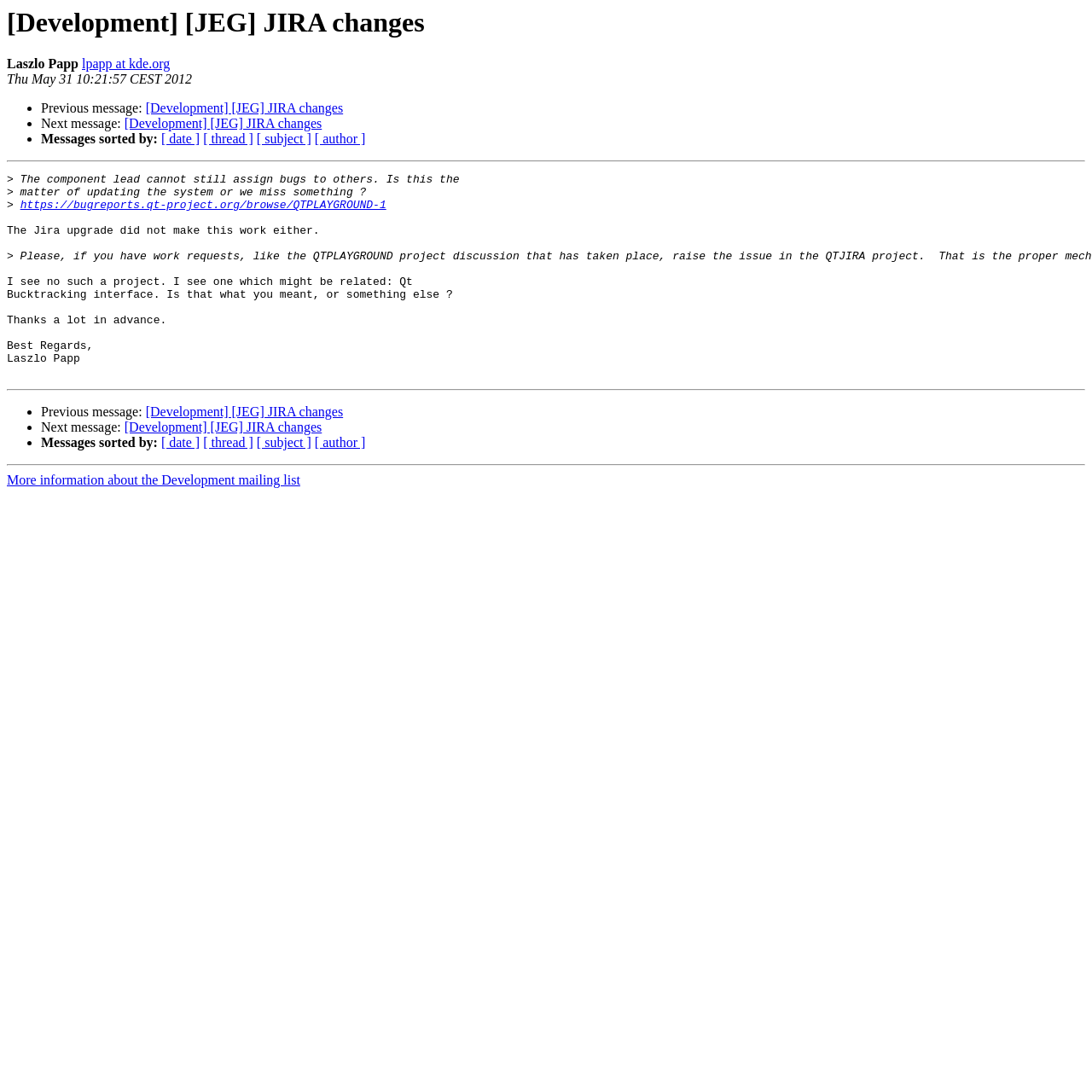Please provide the bounding box coordinates for the UI element as described: "[ date ]". The coordinates must be four floats between 0 and 1, represented as [left, top, right, bottom].

[0.148, 0.399, 0.183, 0.412]